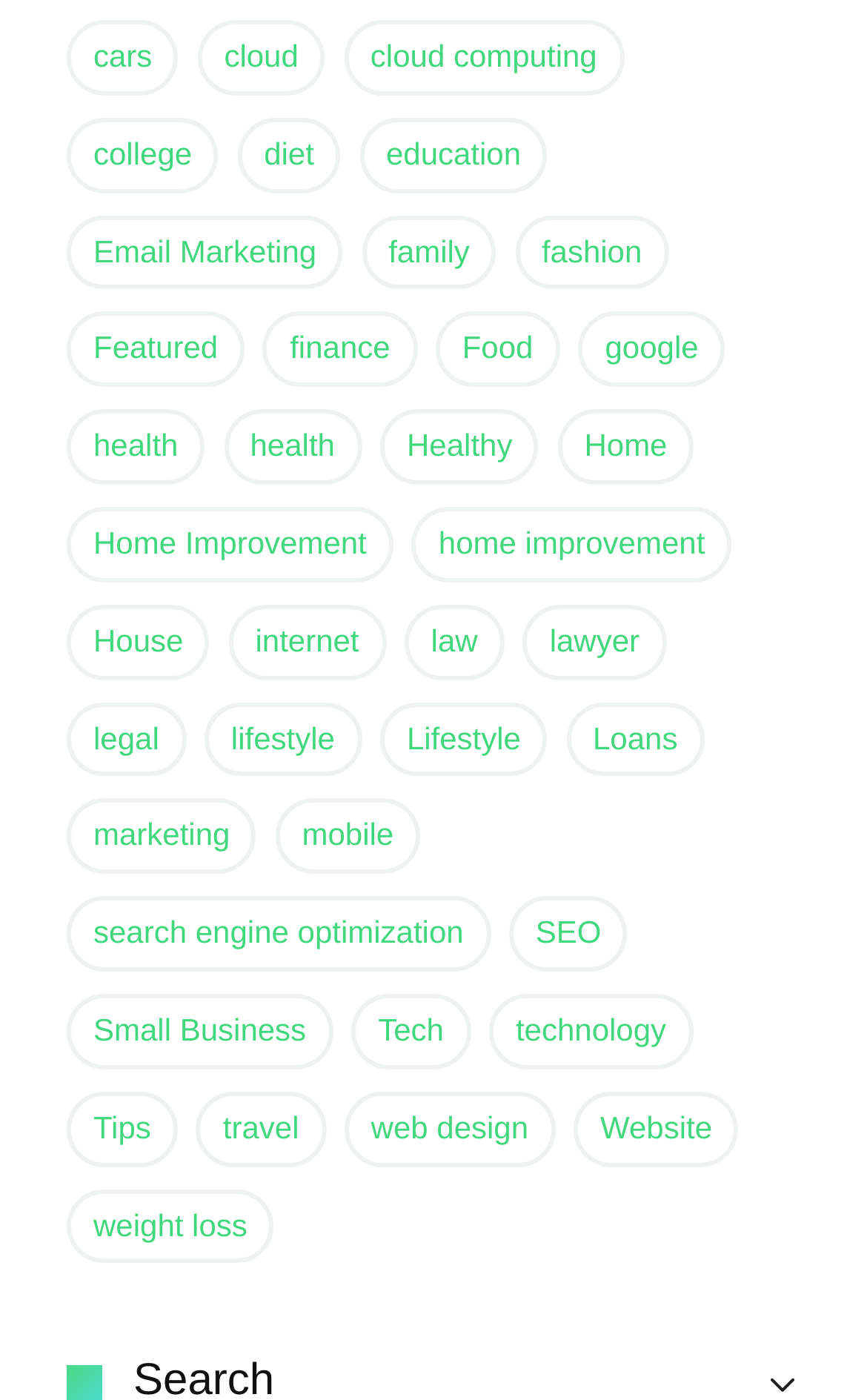Locate the bounding box for the described UI element: "cloud". Ensure the coordinates are four float numbers between 0 and 1, formatted as [left, top, right, bottom].

[0.228, 0.014, 0.375, 0.068]